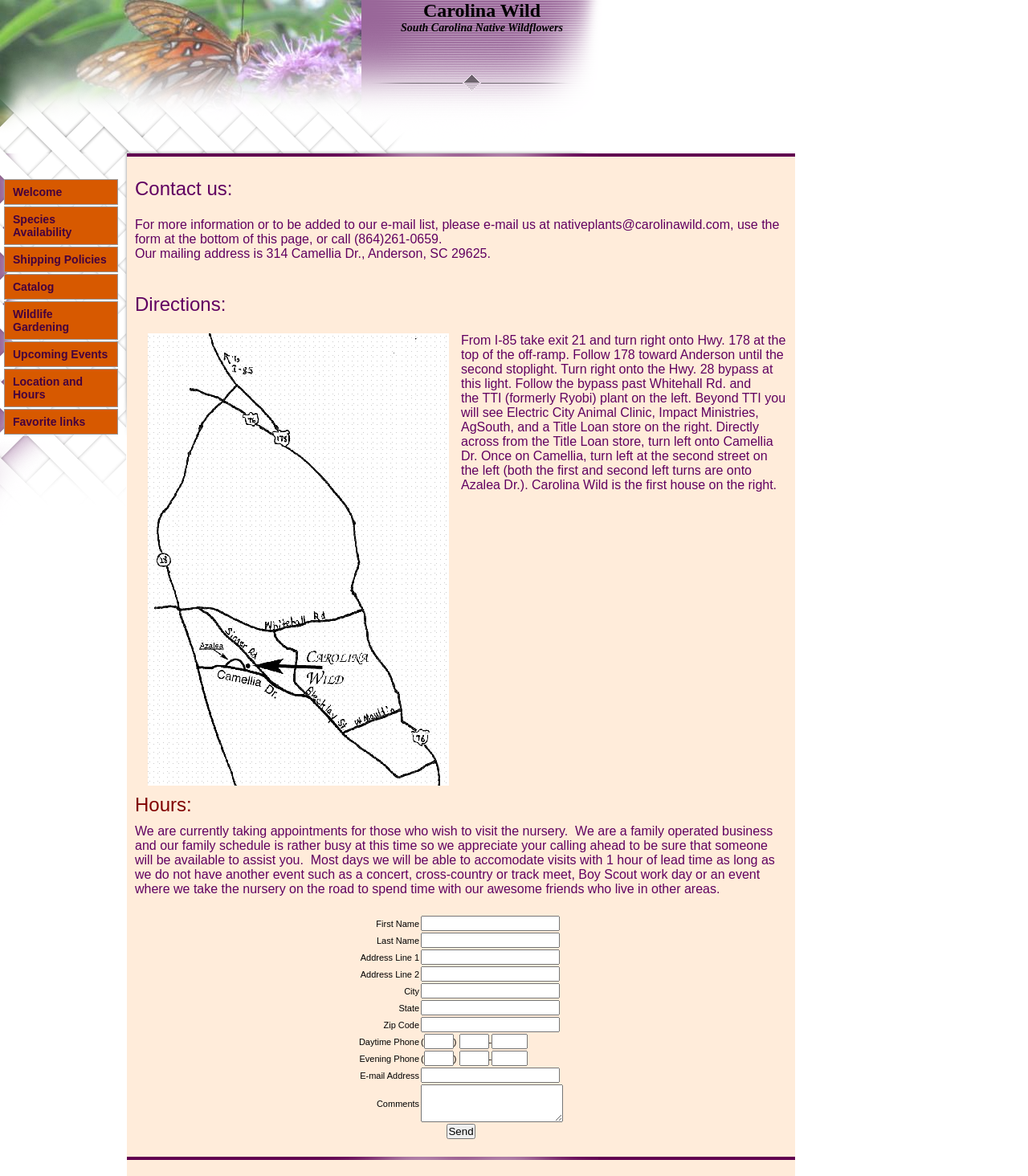Observe the image and answer the following question in detail: What is the name of the nursery?

The name of the nursery can be found in the heading element at the top of the webpage, which reads 'Carolina Wild'.